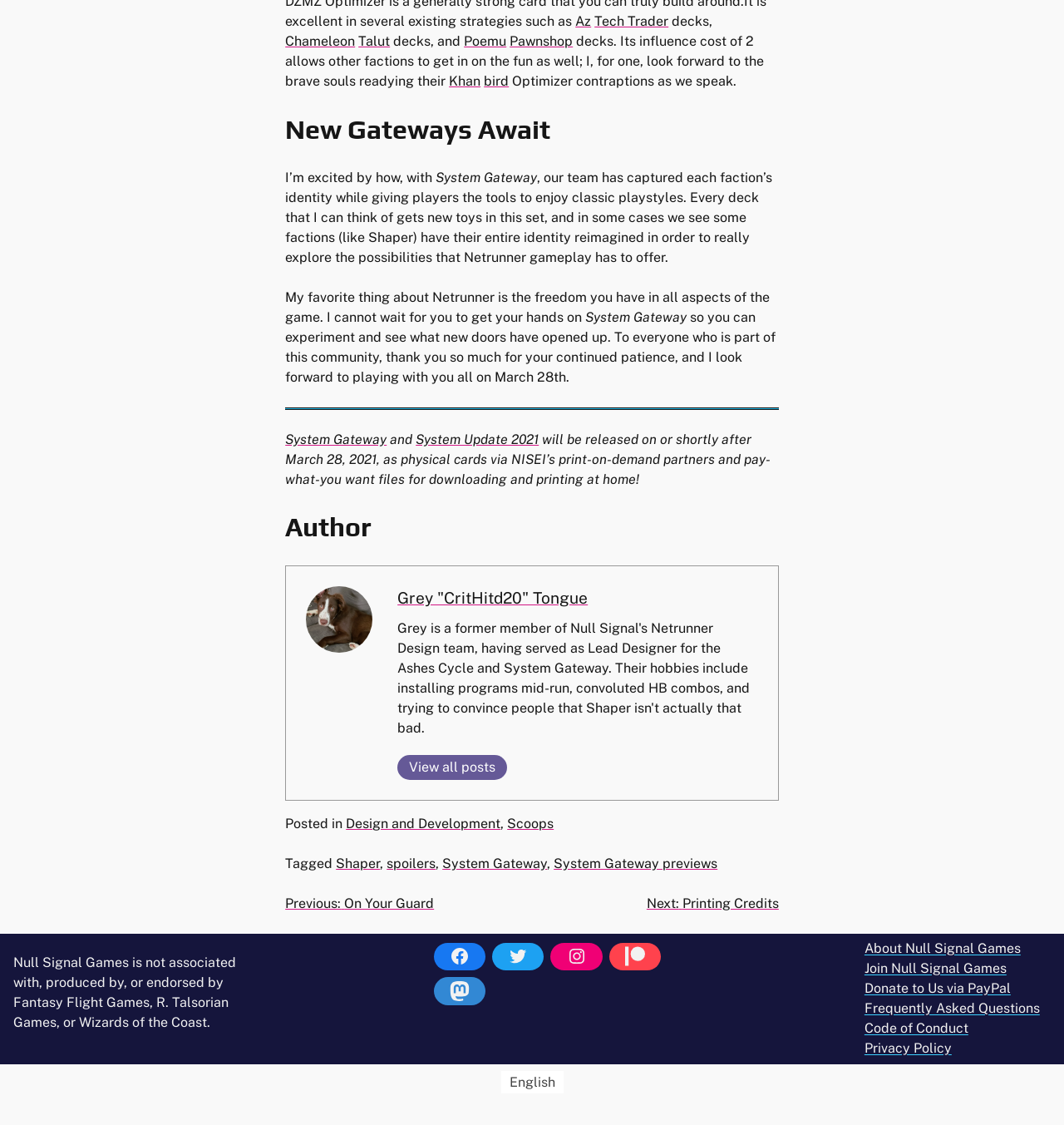Identify the bounding box coordinates of the element to click to follow this instruction: 'Read the previous post On Your Guard'. Ensure the coordinates are four float values between 0 and 1, provided as [left, top, right, bottom].

[0.268, 0.796, 0.408, 0.81]